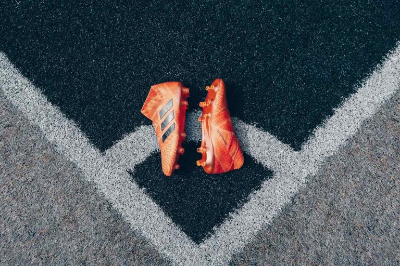Give a detailed account of the contents of the image.

The image showcases a pair of vibrant orange soccer cleats strategically placed at the intersection of a black rubber surface and white lines, which form a distinct geometric pattern. The cleats exhibit a sleek design, ideal for performance on the field, and are positioned to draw attention to their striking color against the contrasting textures of the surface beneath. This visual emphasizes the theme of sports, particularly soccer, highlighting the importance of quality footwear for players aspiring to enhance their game. The setting conveys an atmosphere of readiness and anticipation for upcoming matches or training sessions.